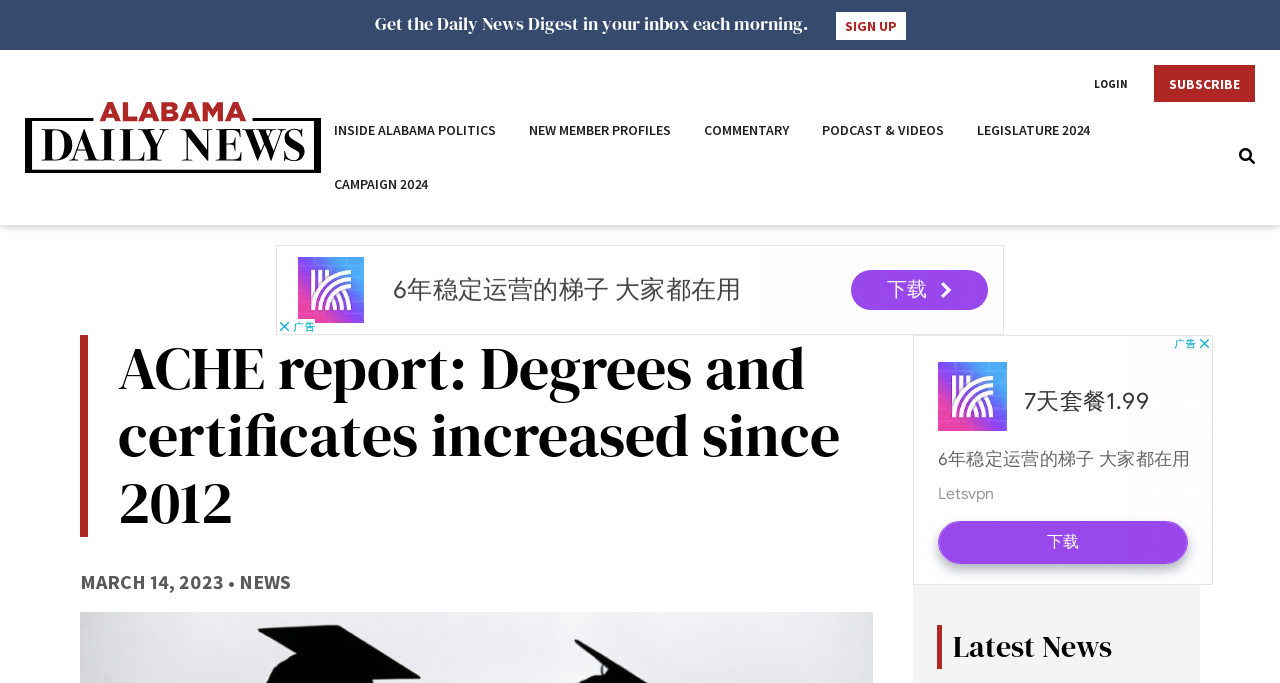How many login or subscription options are there?
Look at the image and respond to the question as thoroughly as possible.

I counted the number of login or subscription options by looking at the links 'SIGN UP', 'LOGIN', and 'SUBSCRIBE' which appear at the top right corner of the webpage.